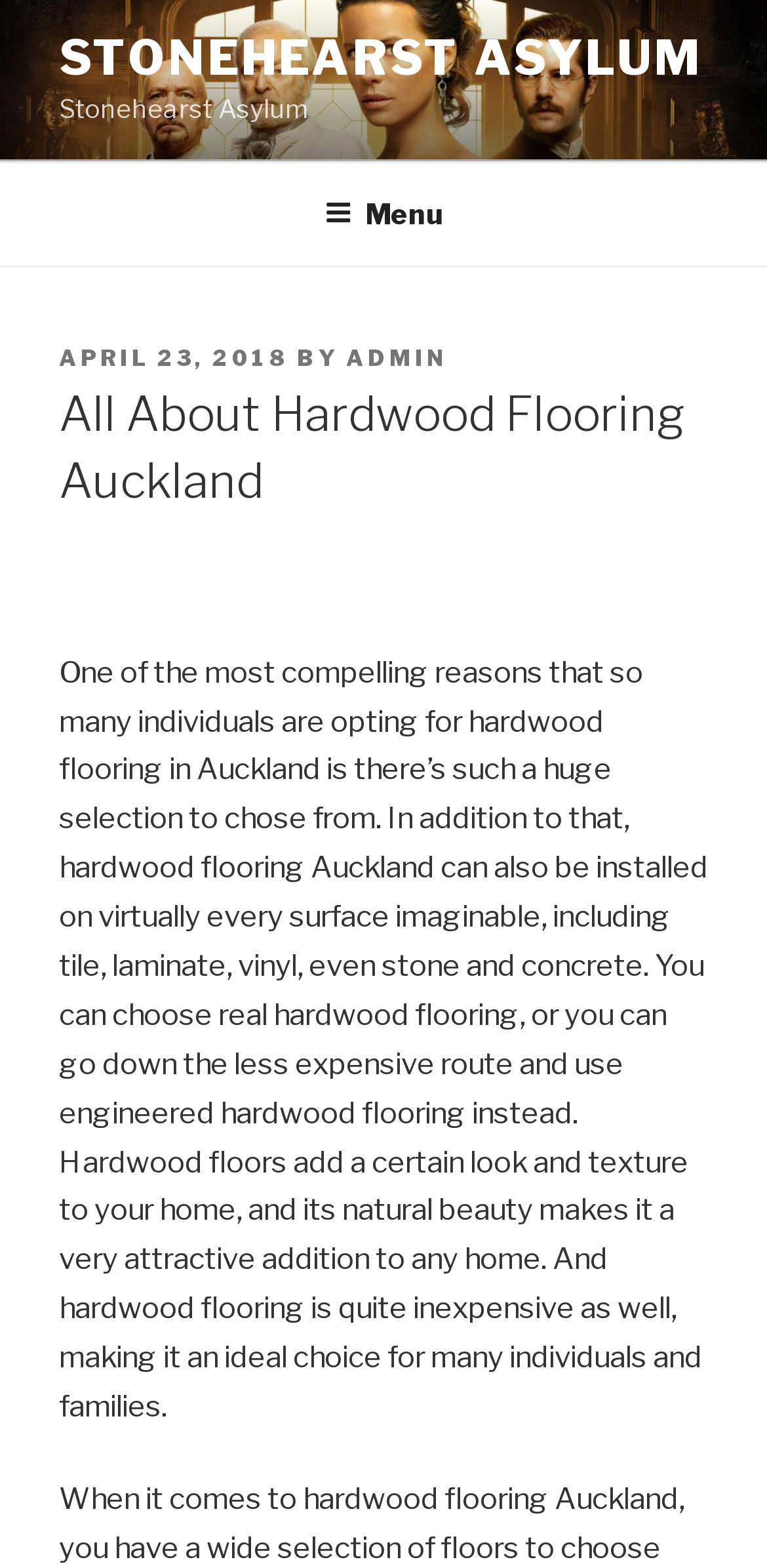Using the element description: "See All", determine the bounding box coordinates for the specified UI element. The coordinates should be four float numbers between 0 and 1, [left, top, right, bottom].

None